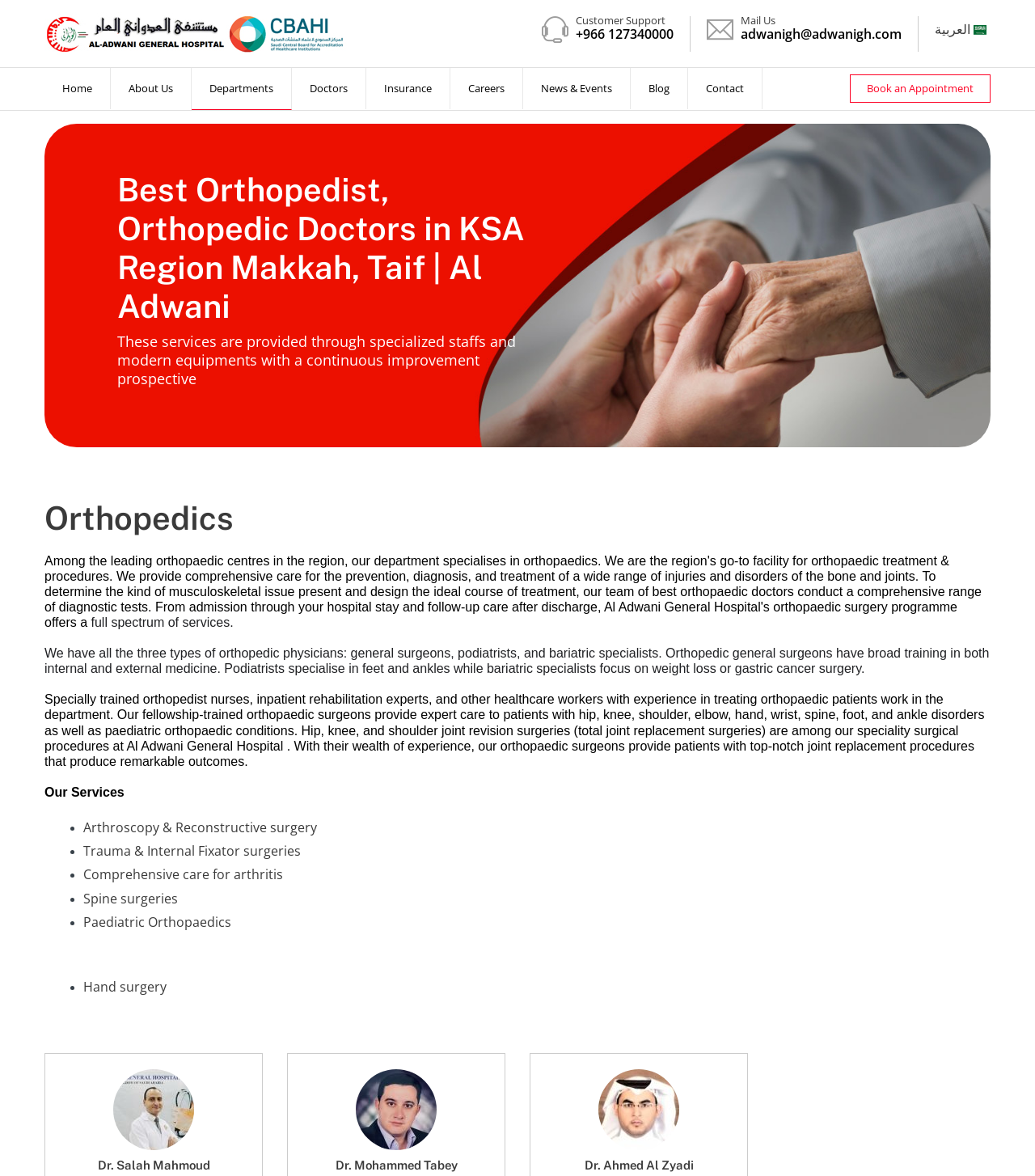Please reply to the following question using a single word or phrase: 
What types of orthopedic physicians are mentioned on the webpage?

General surgeons, podiatrists, and bariatric specialists